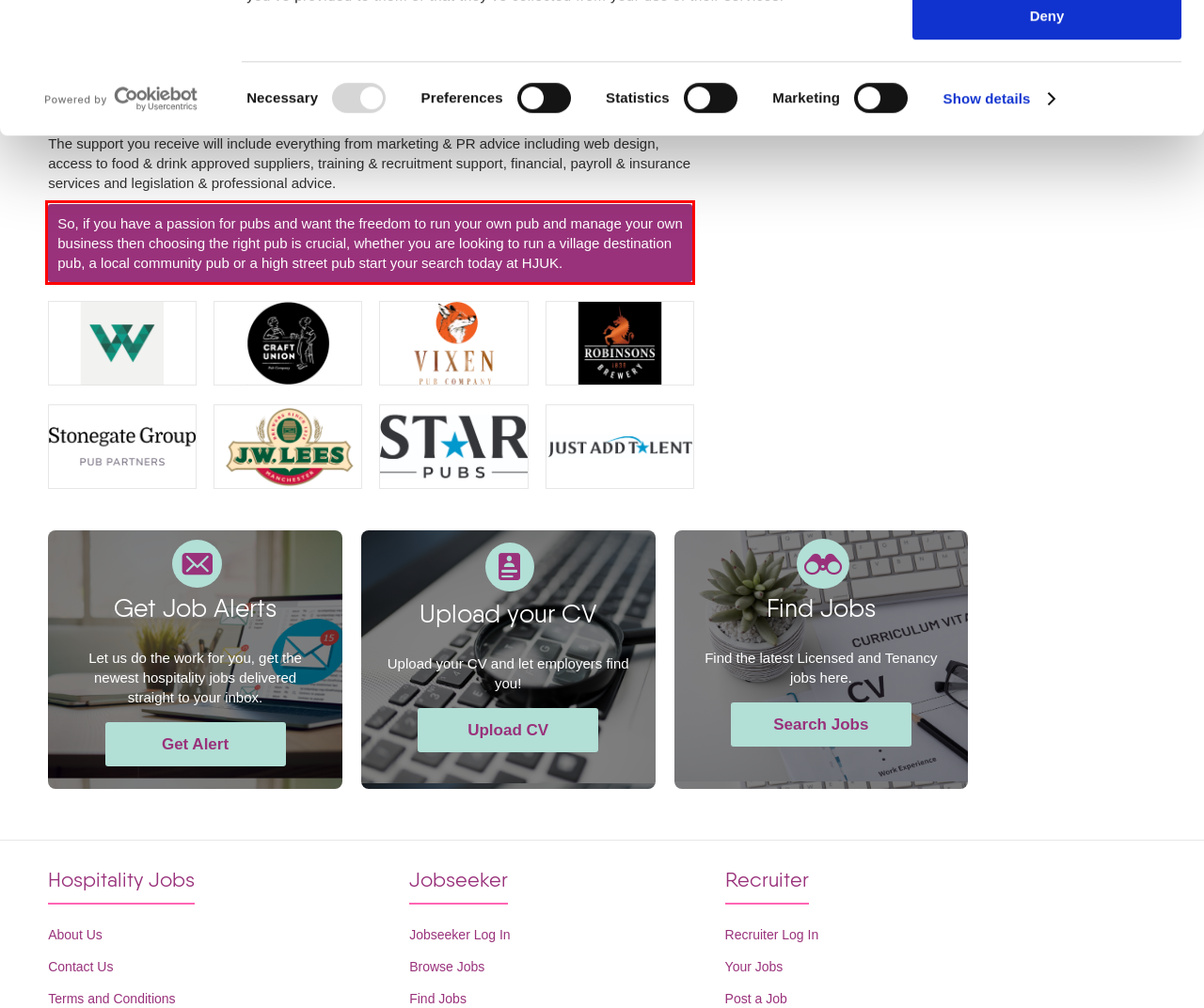Perform OCR on the text inside the red-bordered box in the provided screenshot and output the content.

So, if you have a passion for pubs and want the freedom to run your own pub and manage your own business then choosing the right pub is crucial, whether you are looking to run a village destination pub, a local community pub or a high street pub start your search today at HJUK.